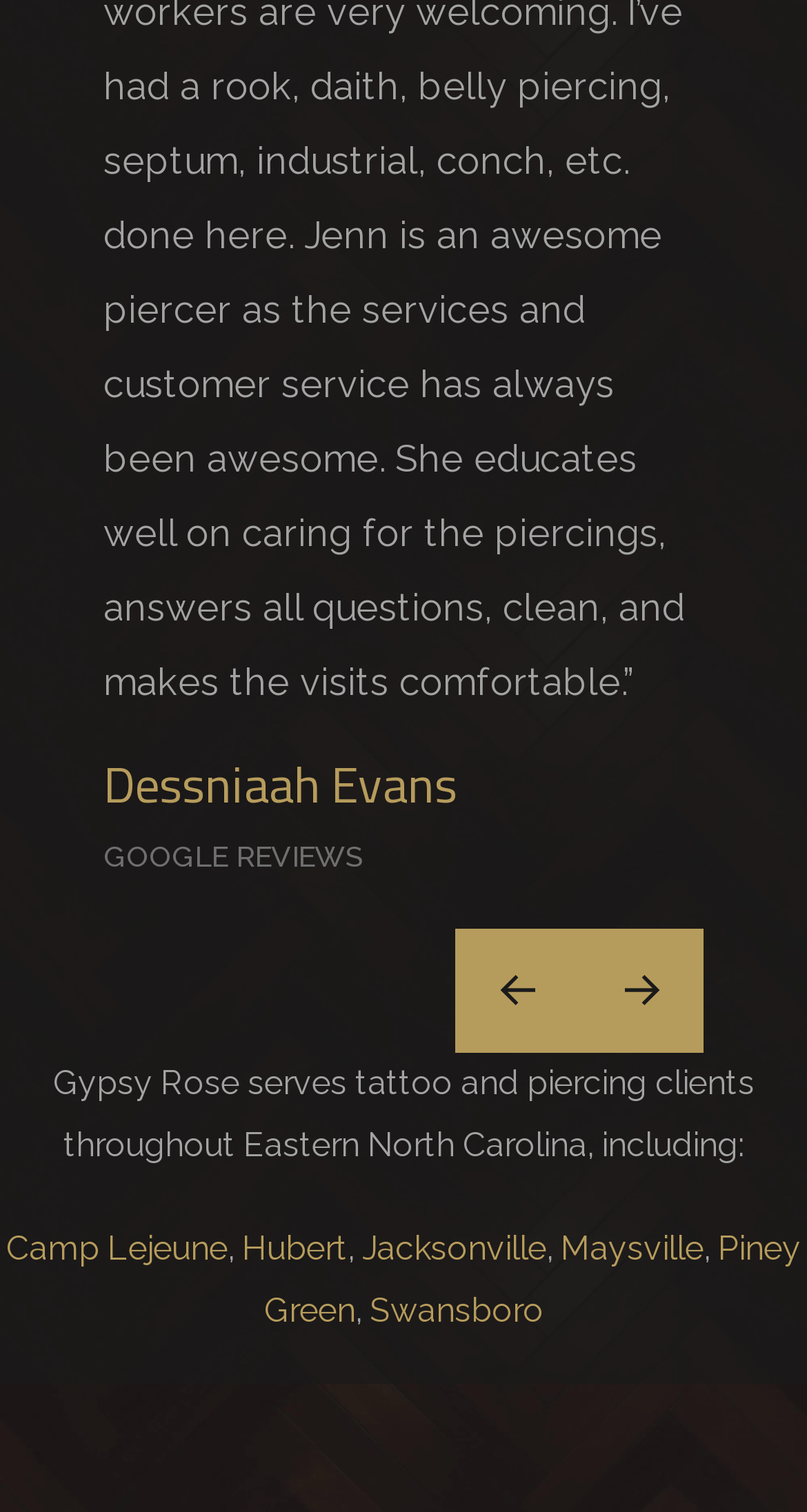How many locations are served by Gypsy Rose?
Please respond to the question with a detailed and informative answer.

I counted the number of links at the bottom of the page, which are Camp Lejeune, Hubert, Jacksonville, Maysville, Piney Green, and Swansboro. There are 7 locations mentioned.